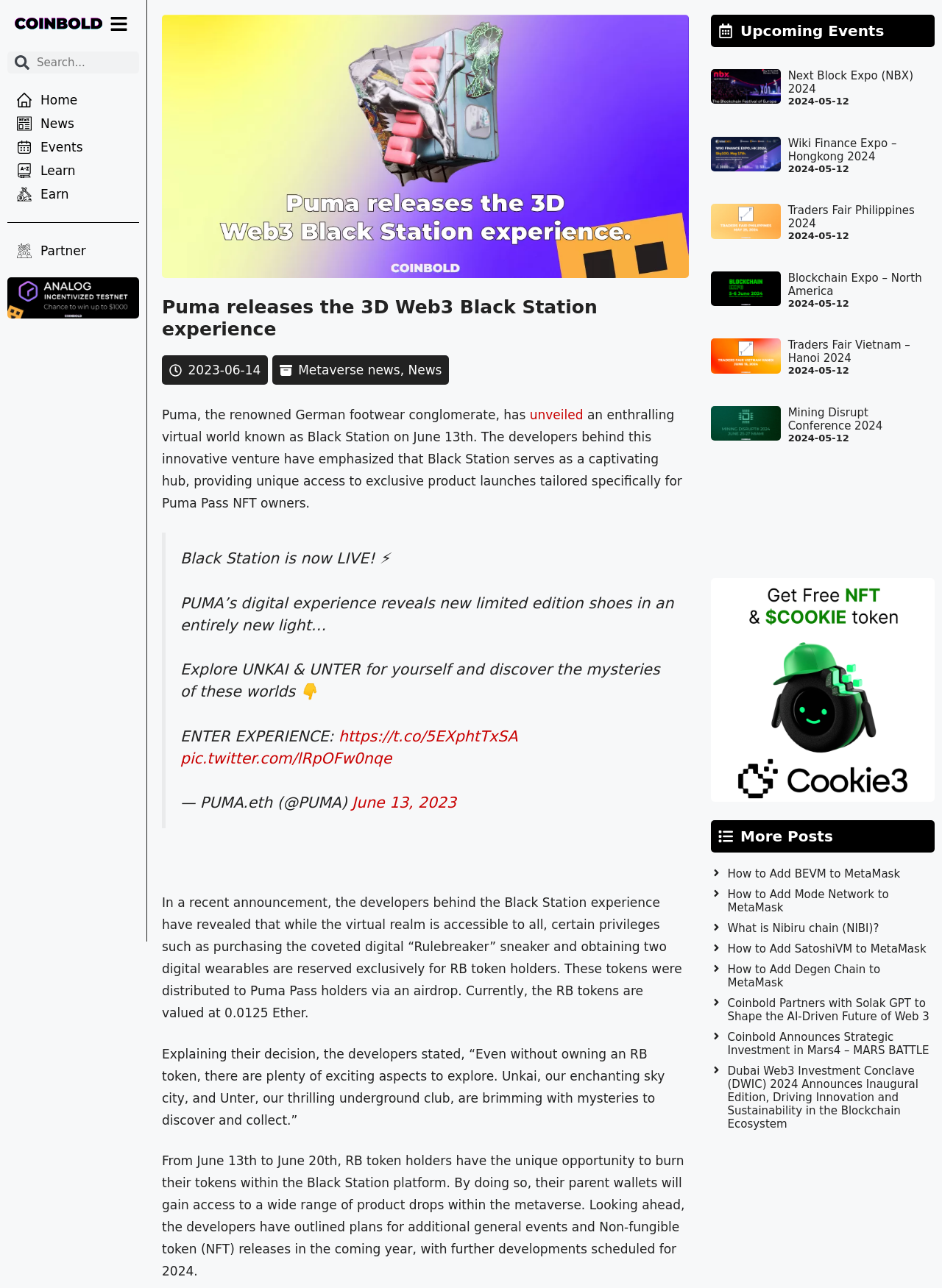Please find the bounding box coordinates (top-left x, top-left y, bottom-right x, bottom-right y) in the screenshot for the UI element described as follows: alt="Analog"

[0.008, 0.215, 0.148, 0.247]